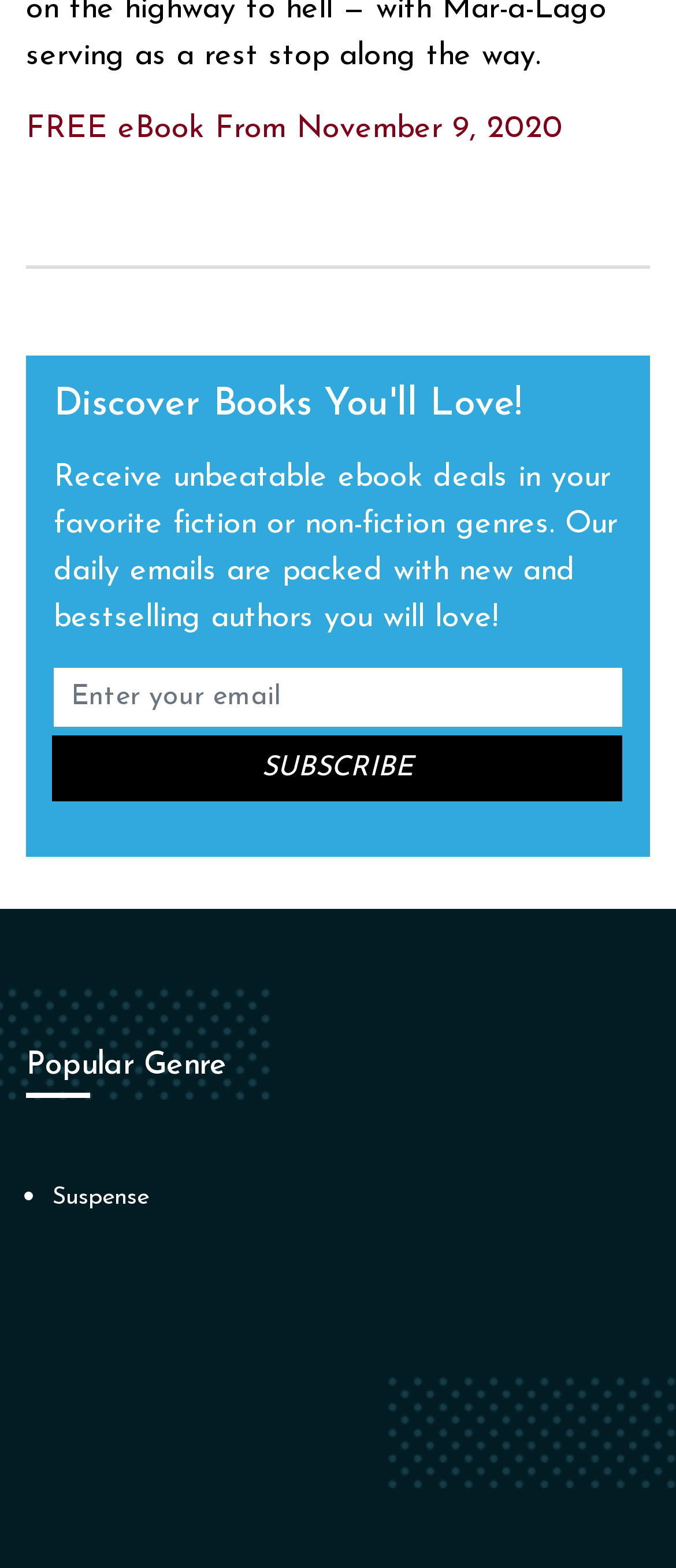Identify the bounding box coordinates for the UI element described as: "value="Subscribe"".

[0.077, 0.469, 0.921, 0.511]